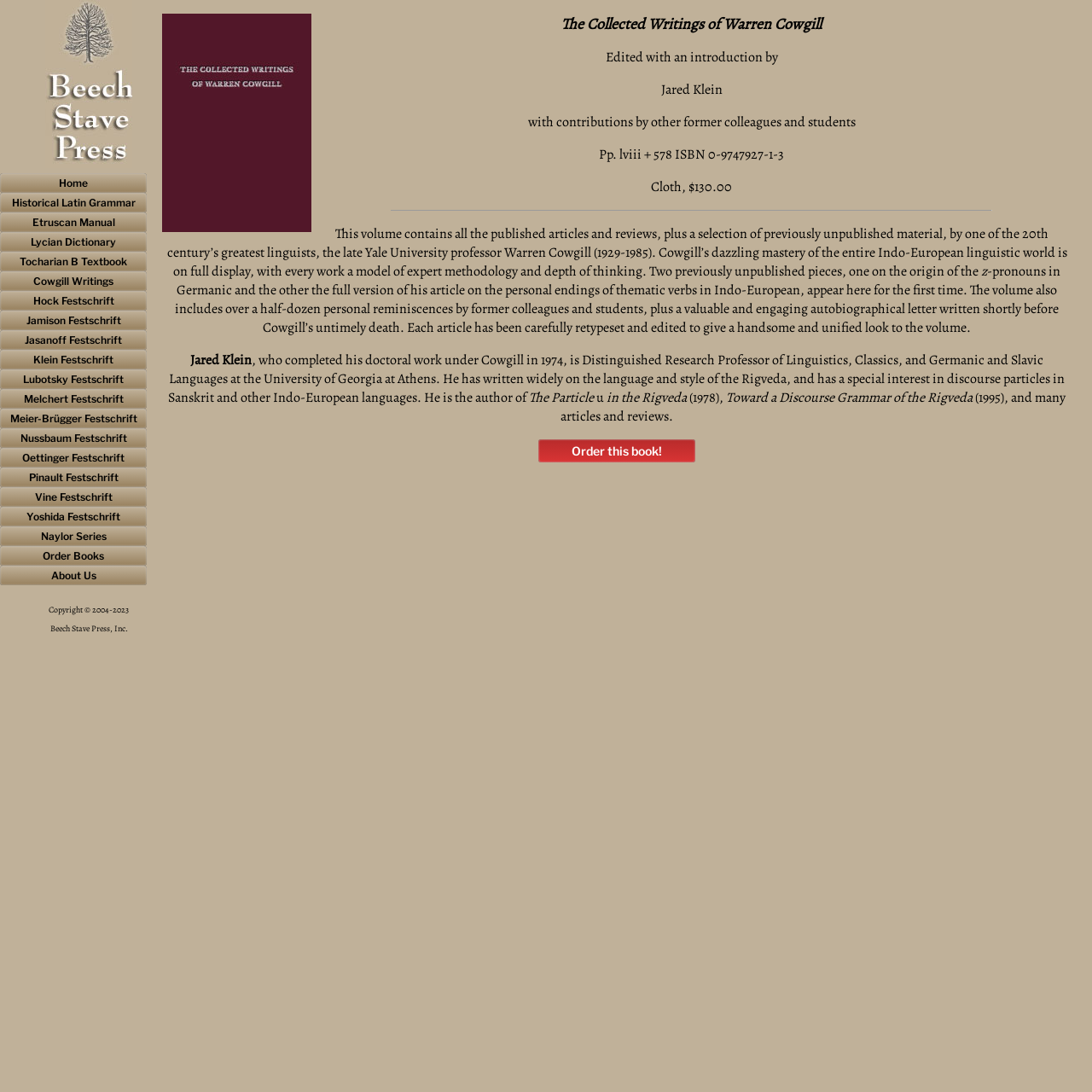What can be done with the 'Order this book!' link?
Could you please answer the question thoroughly and with as much detail as possible?

The 'Order this book!' link allows users to order the book, as indicated by the text on the link, which suggests that clicking on it will initiate the book ordering process.